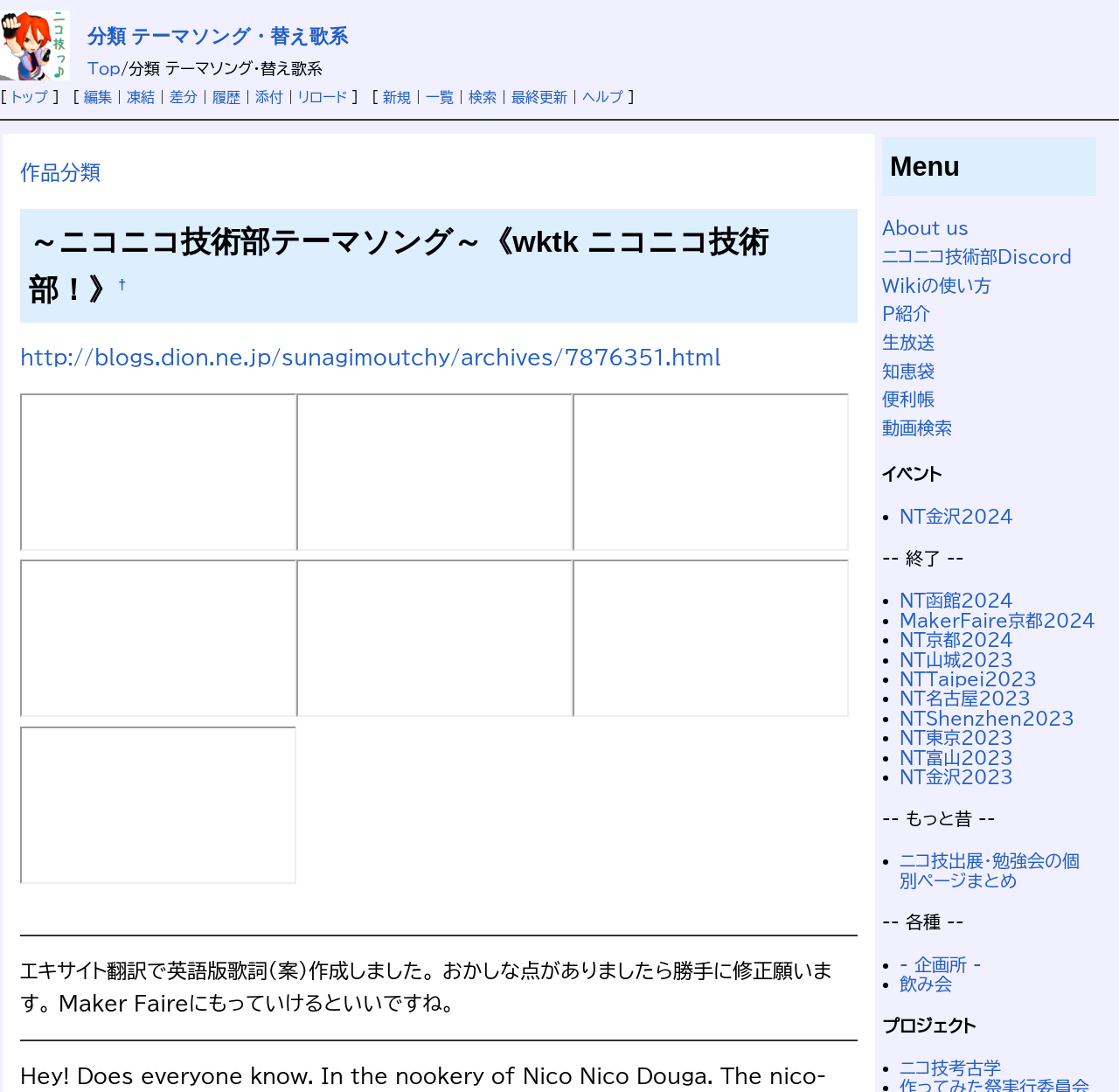What is the function of the links in the 'Menu' section?
Look at the image and provide a detailed response to the question.

The links in the 'Menu' section, such as 'About us', 'ニコニコ技術部Discord', and 'Wikiの使い方', are used for navigation purposes, allowing users to access different parts of the website or related resources.